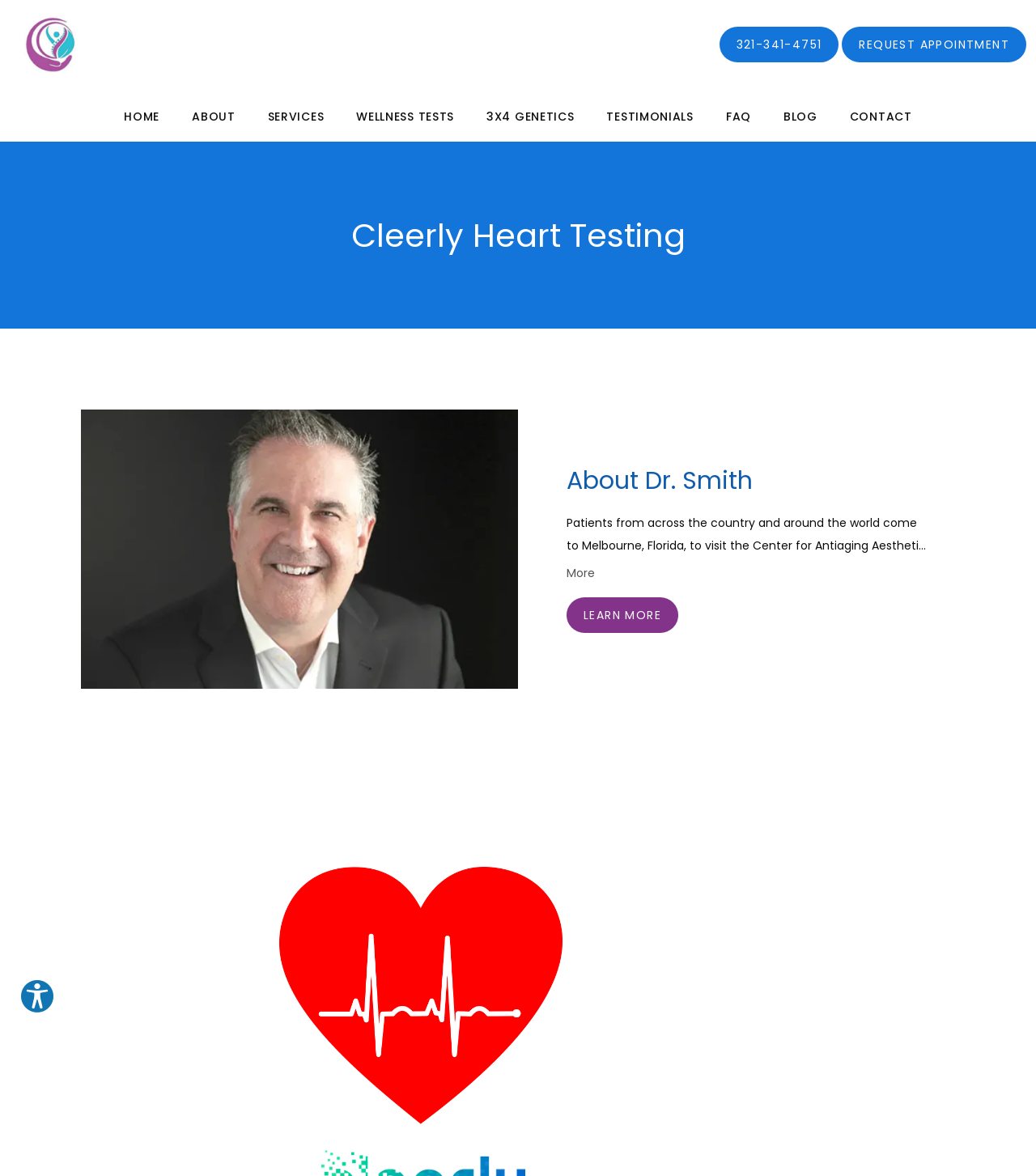Identify the bounding box for the UI element described as: "Corporate Strategy". Ensure the coordinates are four float numbers between 0 and 1, formatted as [left, top, right, bottom].

None